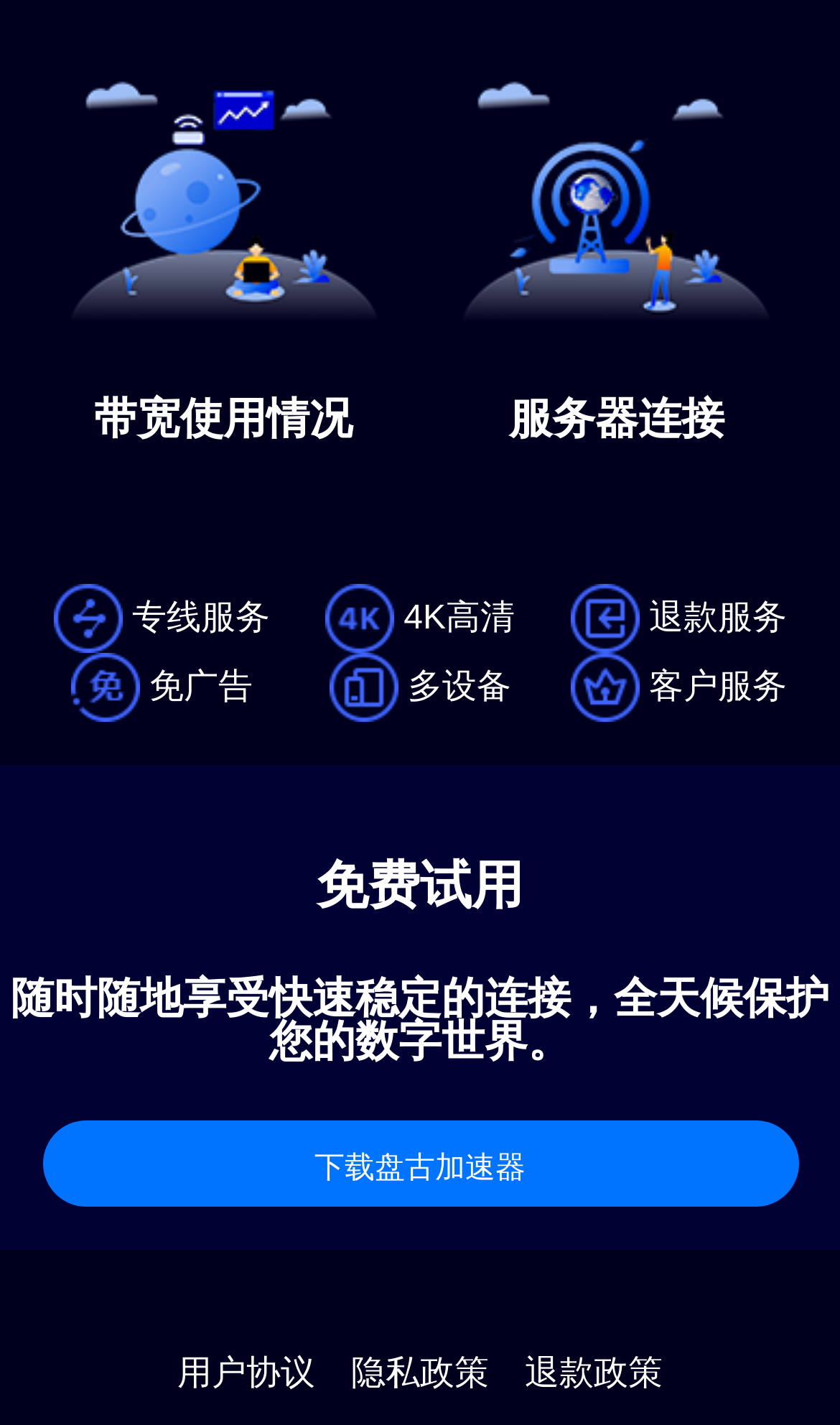Provide a one-word or brief phrase answer to the question:
What is the main topic of the webpage?

带宽使用情况